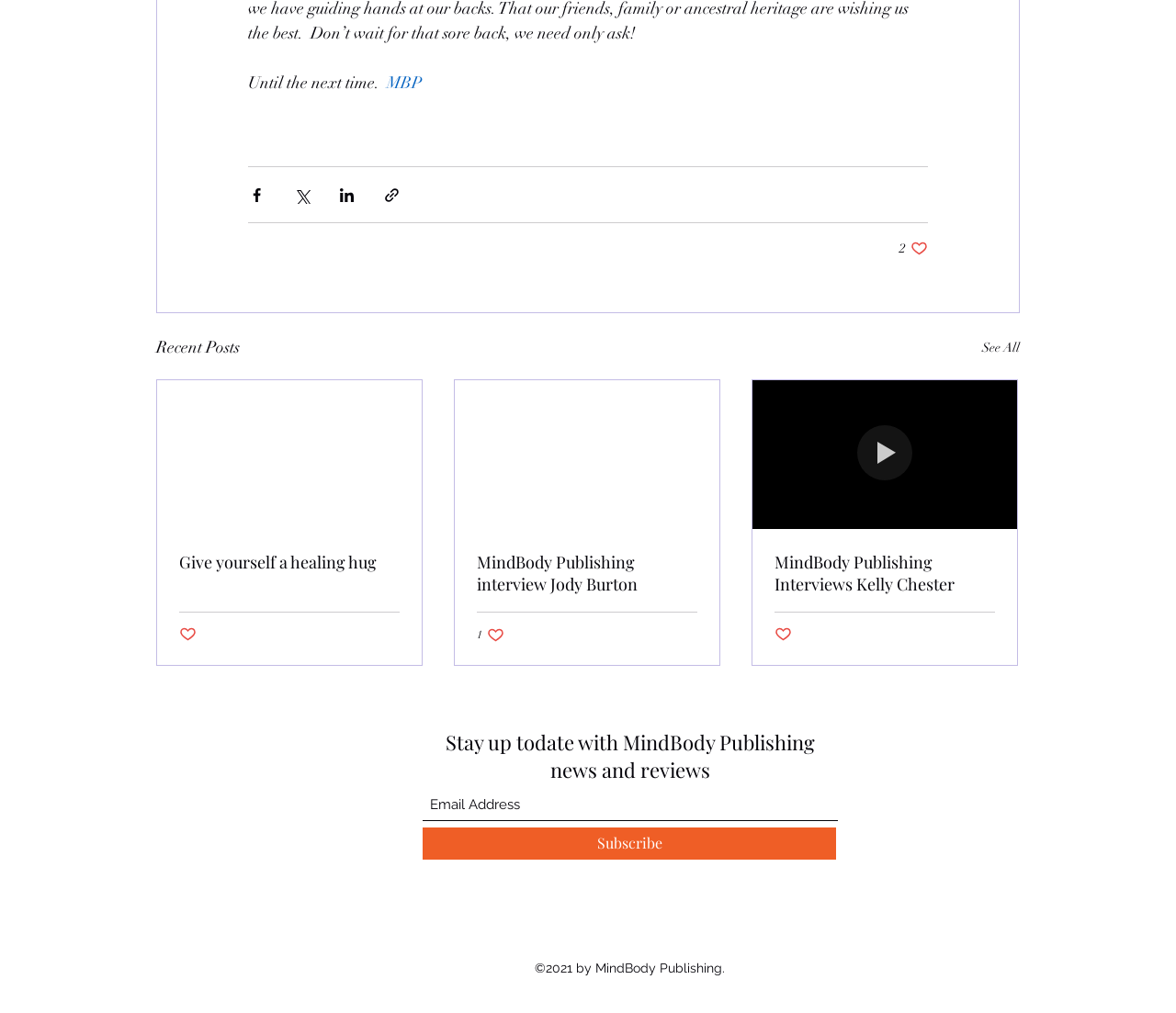How many ways can you share a post?
Based on the image, answer the question in a detailed manner.

I counted the number of share buttons available for each post, which includes Share via Facebook, Share via Twitter, Share via LinkedIn, and Share via link.